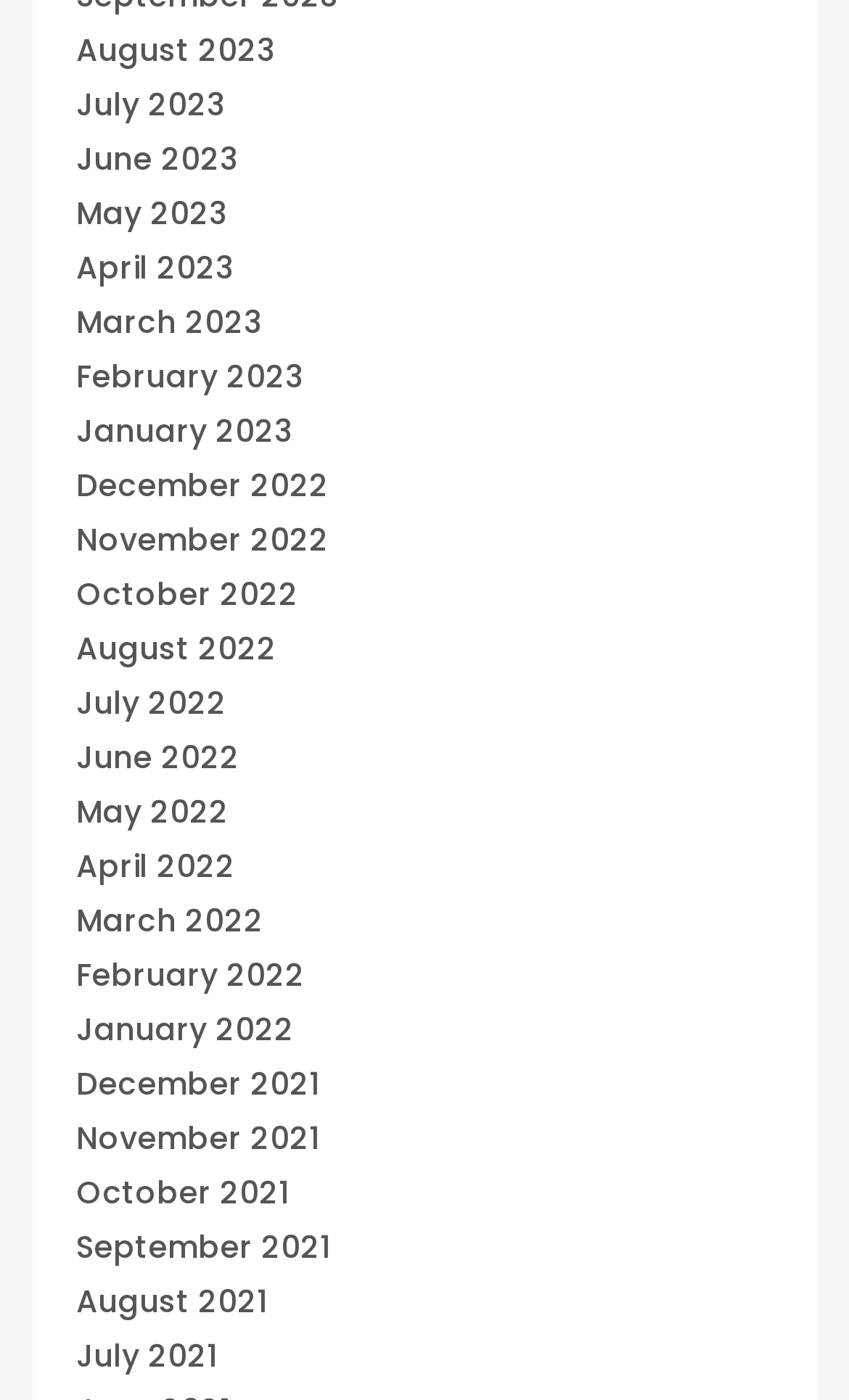Utilize the details in the image to give a detailed response to the question: Are the months listed in chronological order?

I examined the link elements on the webpage and found that the months are listed in chronological order, with the latest month at the top and the earliest month at the bottom.